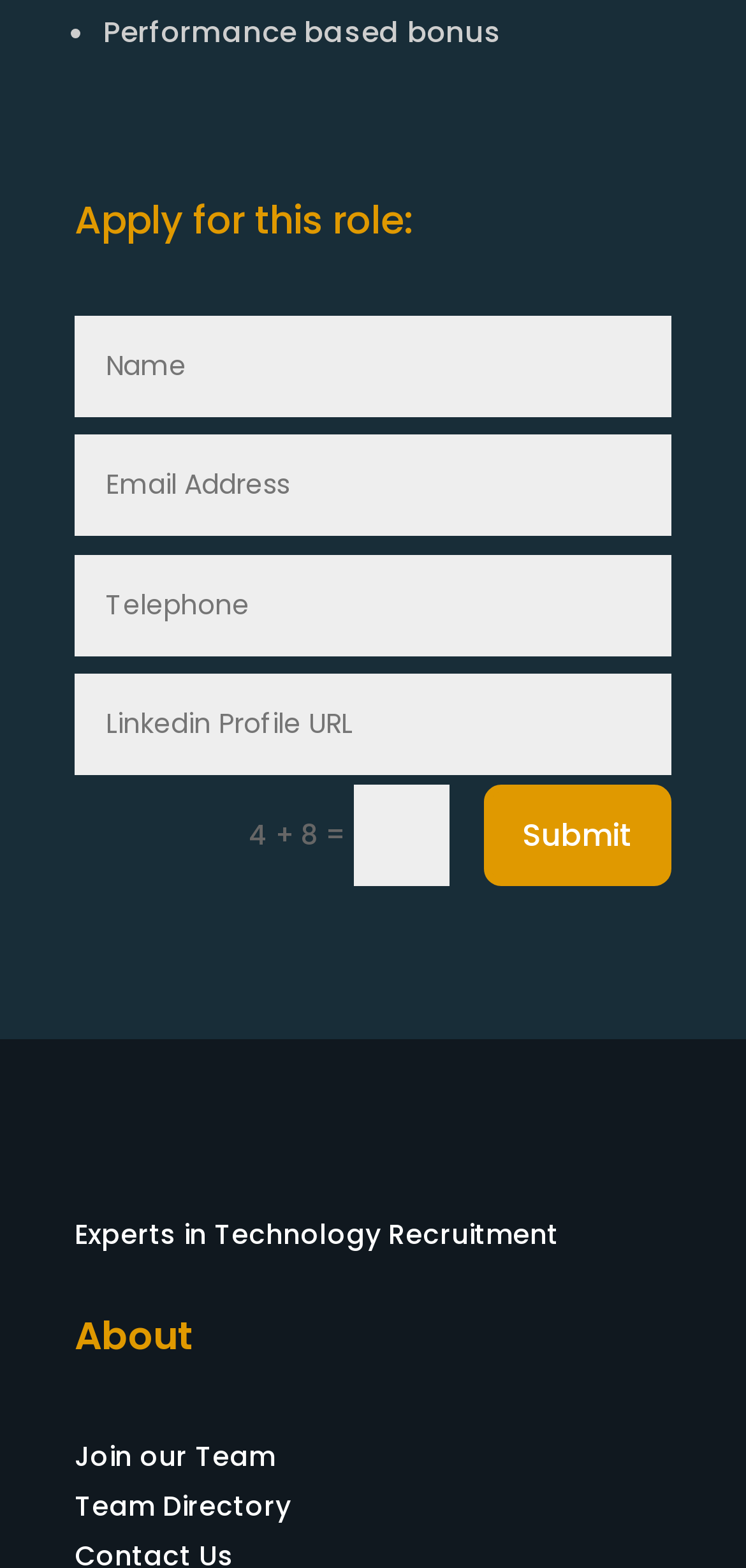Determine the bounding box coordinates of the element that should be clicked to execute the following command: "Click on the link to find out your ideal body weight".

None